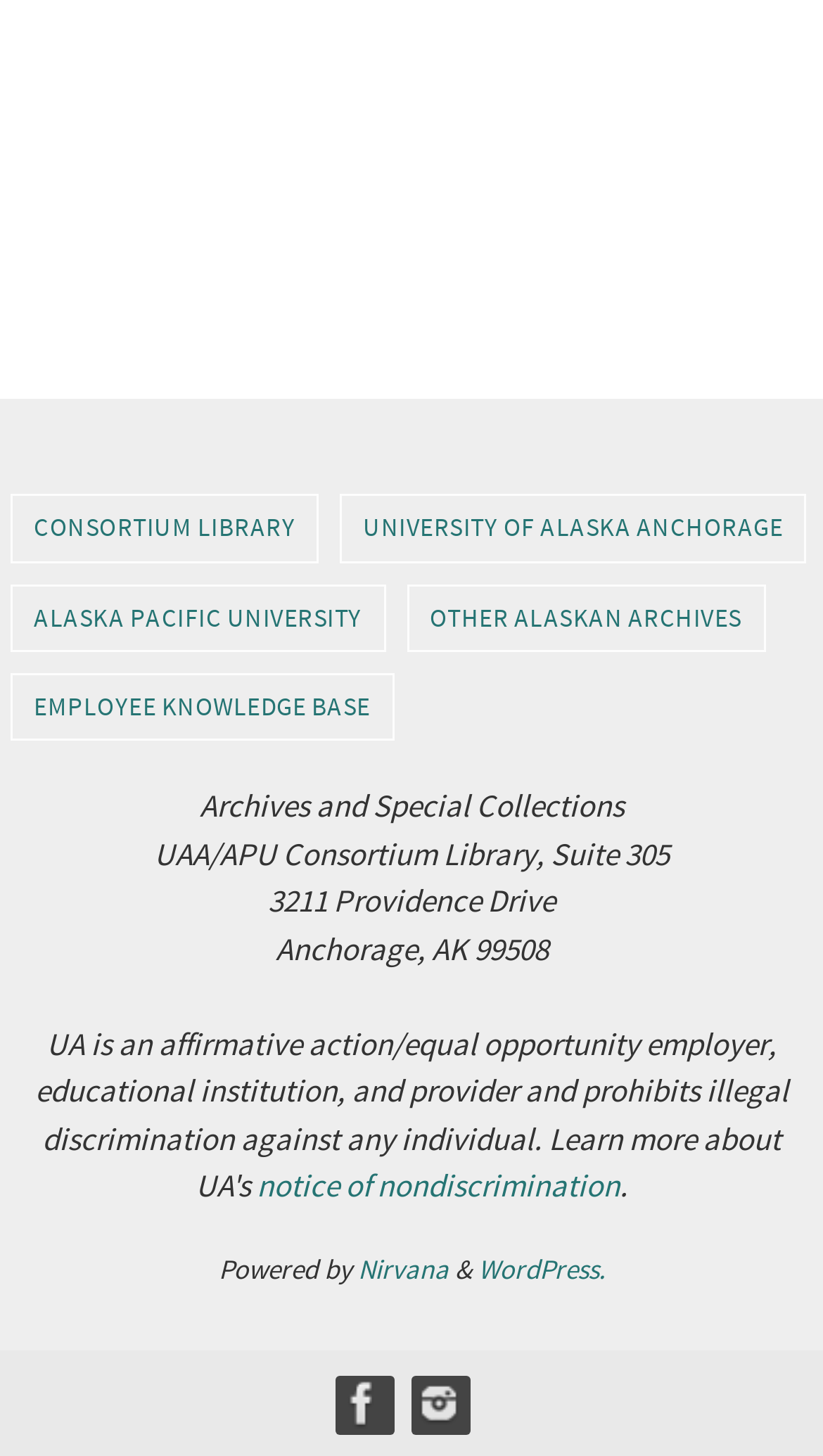What is the name of the software powering the website?
Please provide a comprehensive answer to the question based on the webpage screenshot.

I found the answer by looking at the static text elements, where I saw 'Powered by' followed by a link to 'Nirvana' and then 'WordPress.', which suggests that the website is powered by WordPress.